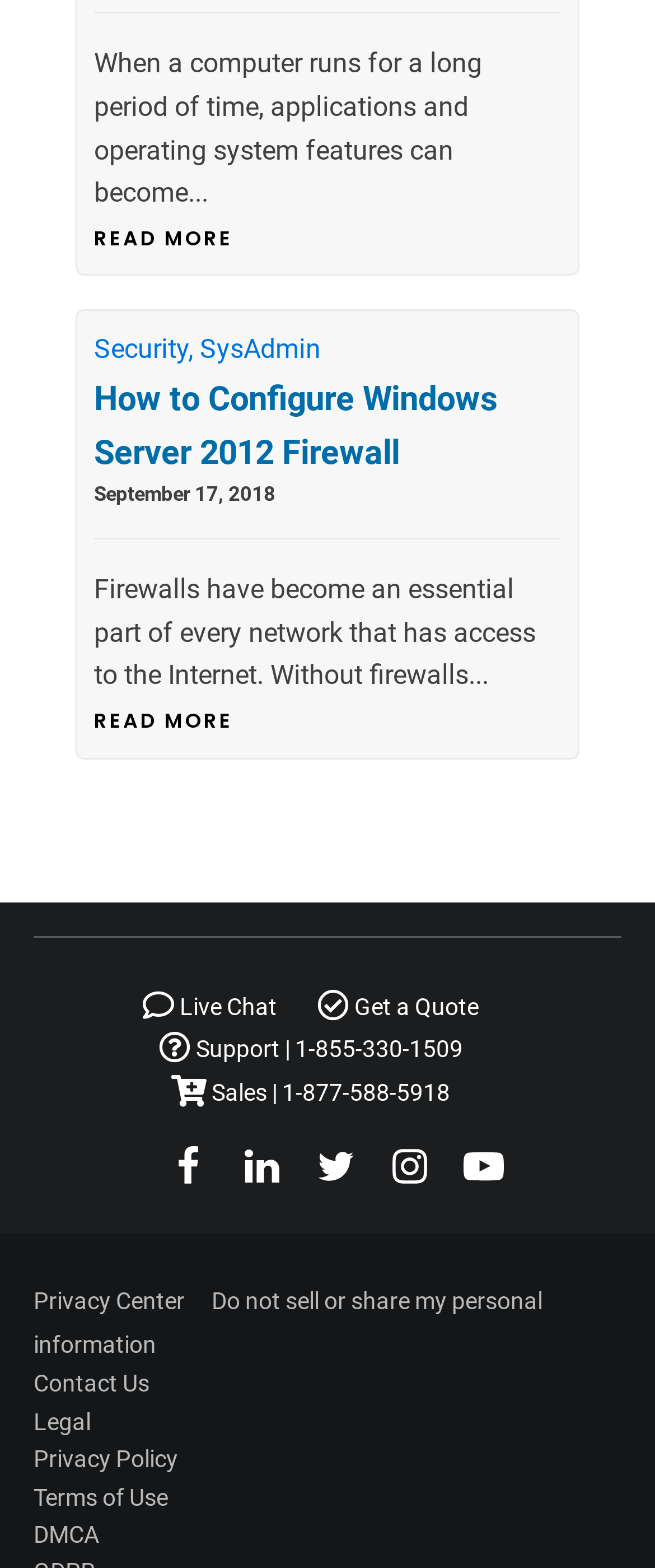Determine the bounding box coordinates of the element that should be clicked to execute the following command: "Configure Windows Server 2012 Firewall".

[0.144, 0.241, 0.759, 0.301]